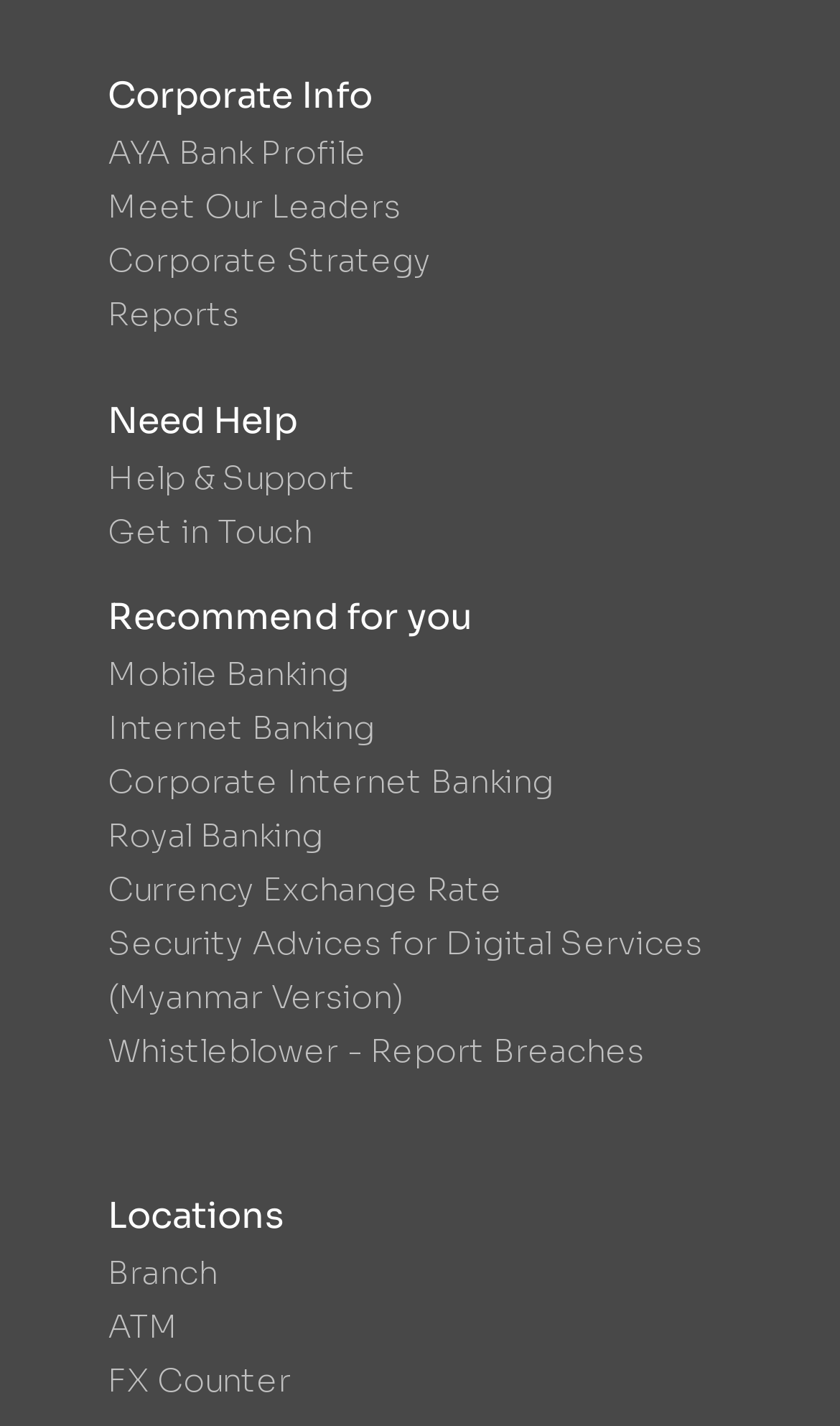Could you locate the bounding box coordinates for the section that should be clicked to accomplish this task: "View the Joint Commission's Gold Seal of Approval".

None